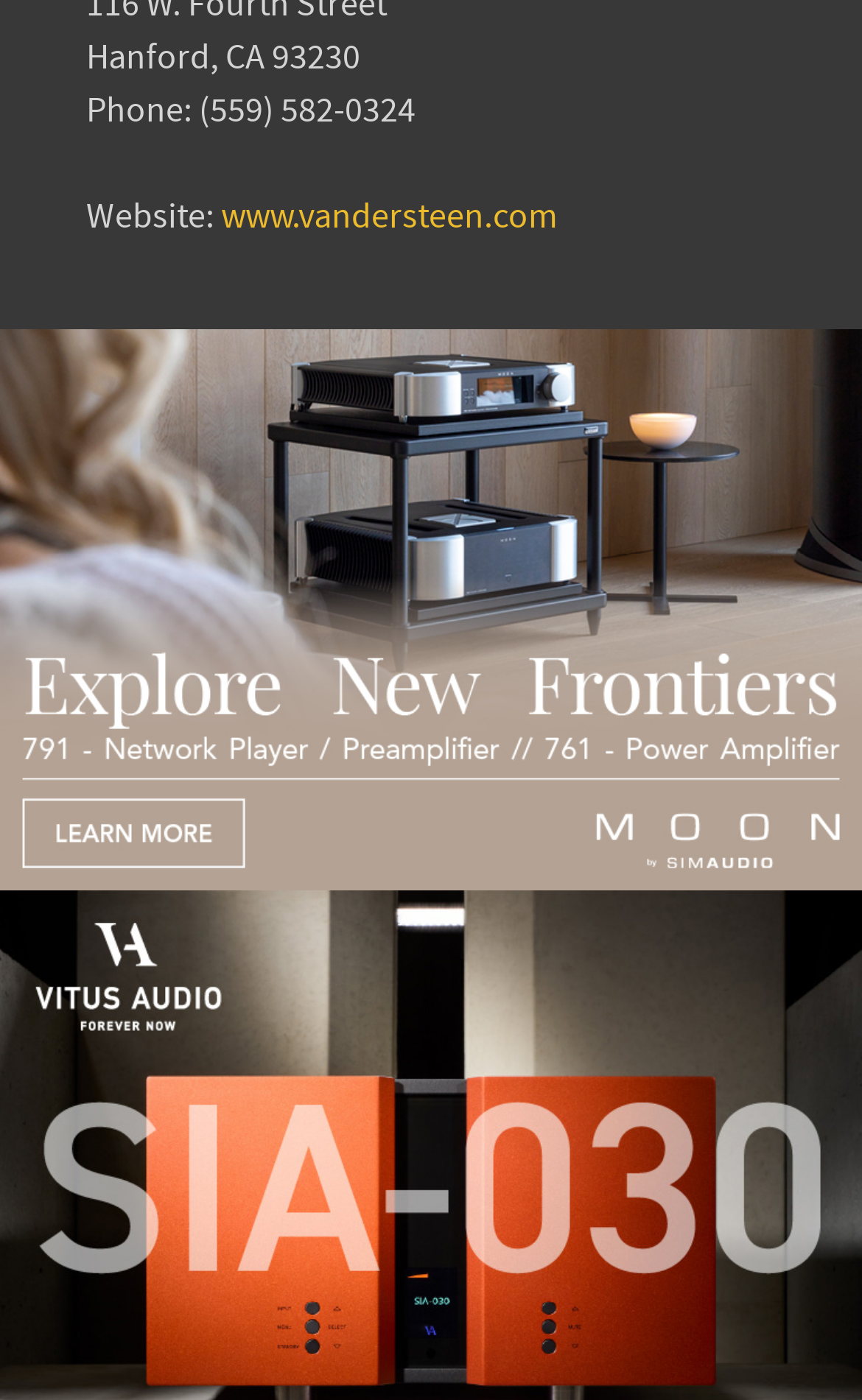Show the bounding box coordinates for the HTML element as described: "title="767x500 Vitus Audio SIA-030 (20220424)"".

[0.0, 0.821, 1.0, 0.849]